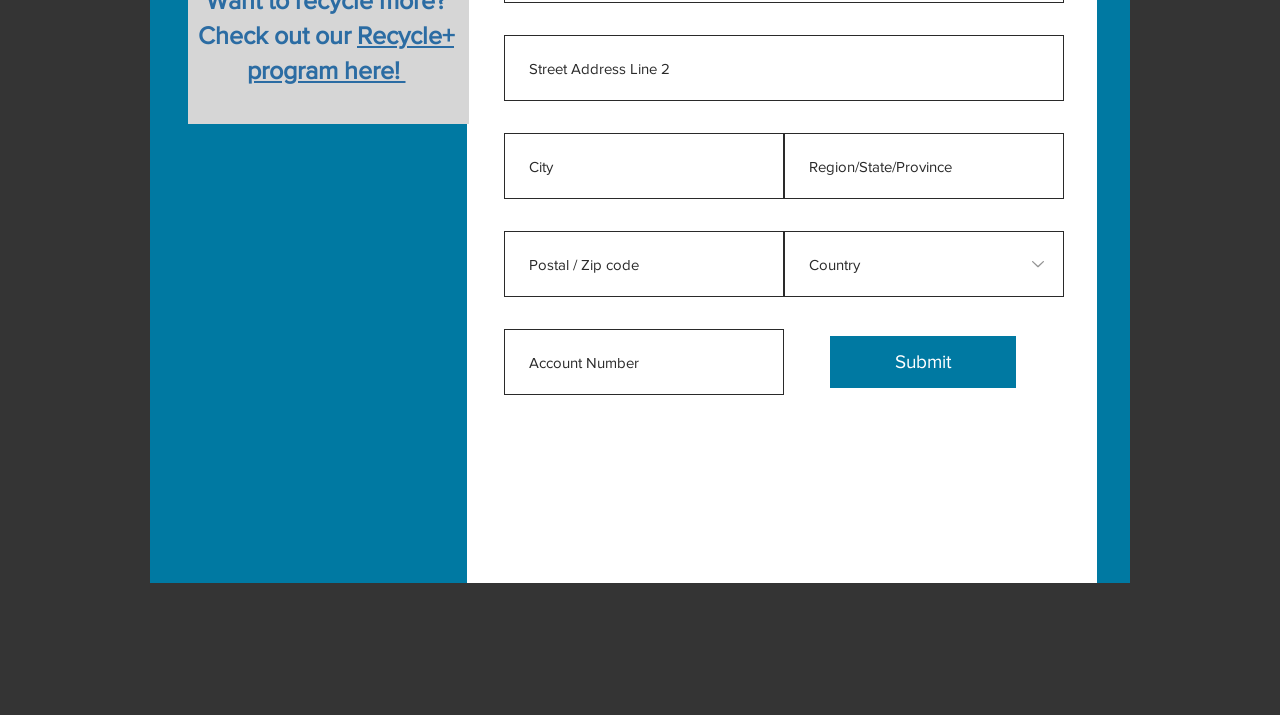Using the provided element description "aria-label="Account Number" name="account-number" placeholder="Account Number"", determine the bounding box coordinates of the UI element.

[0.394, 0.46, 0.612, 0.553]